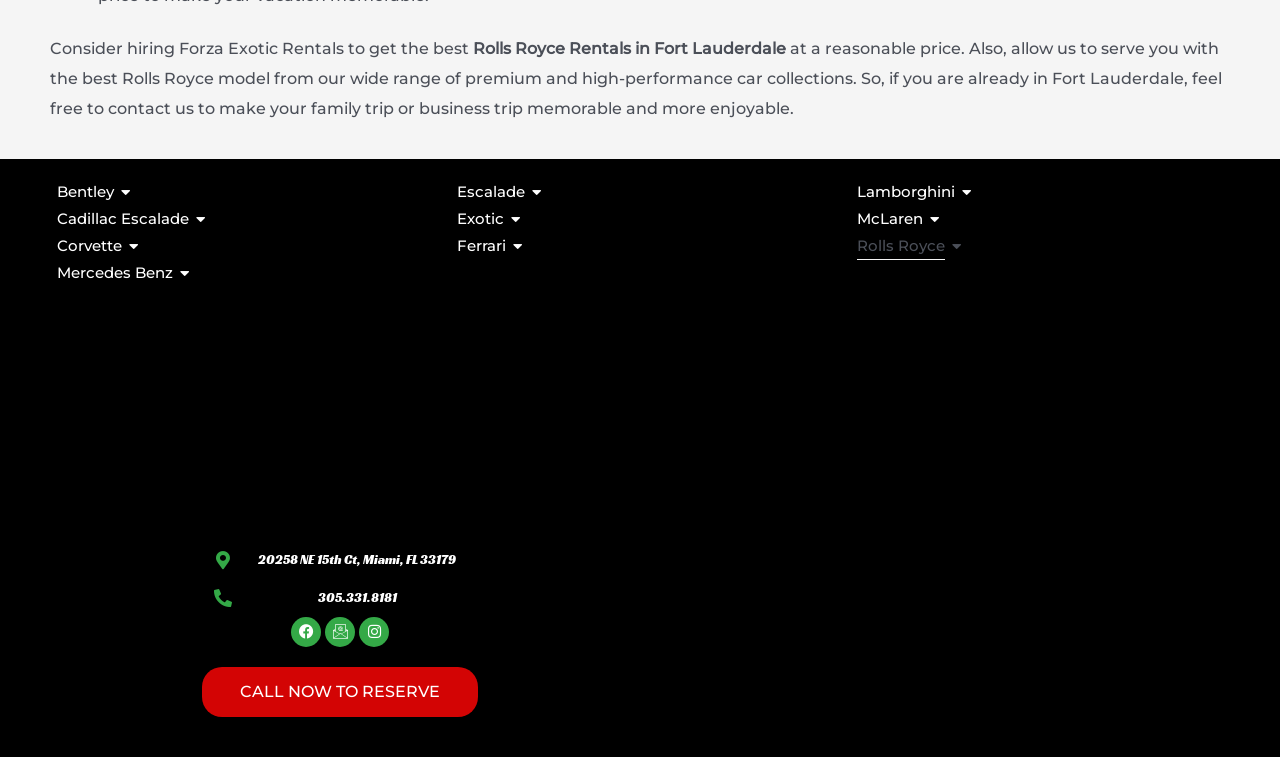Predict the bounding box of the UI element based on this description: "Bentley".

[0.039, 0.237, 0.095, 0.272]